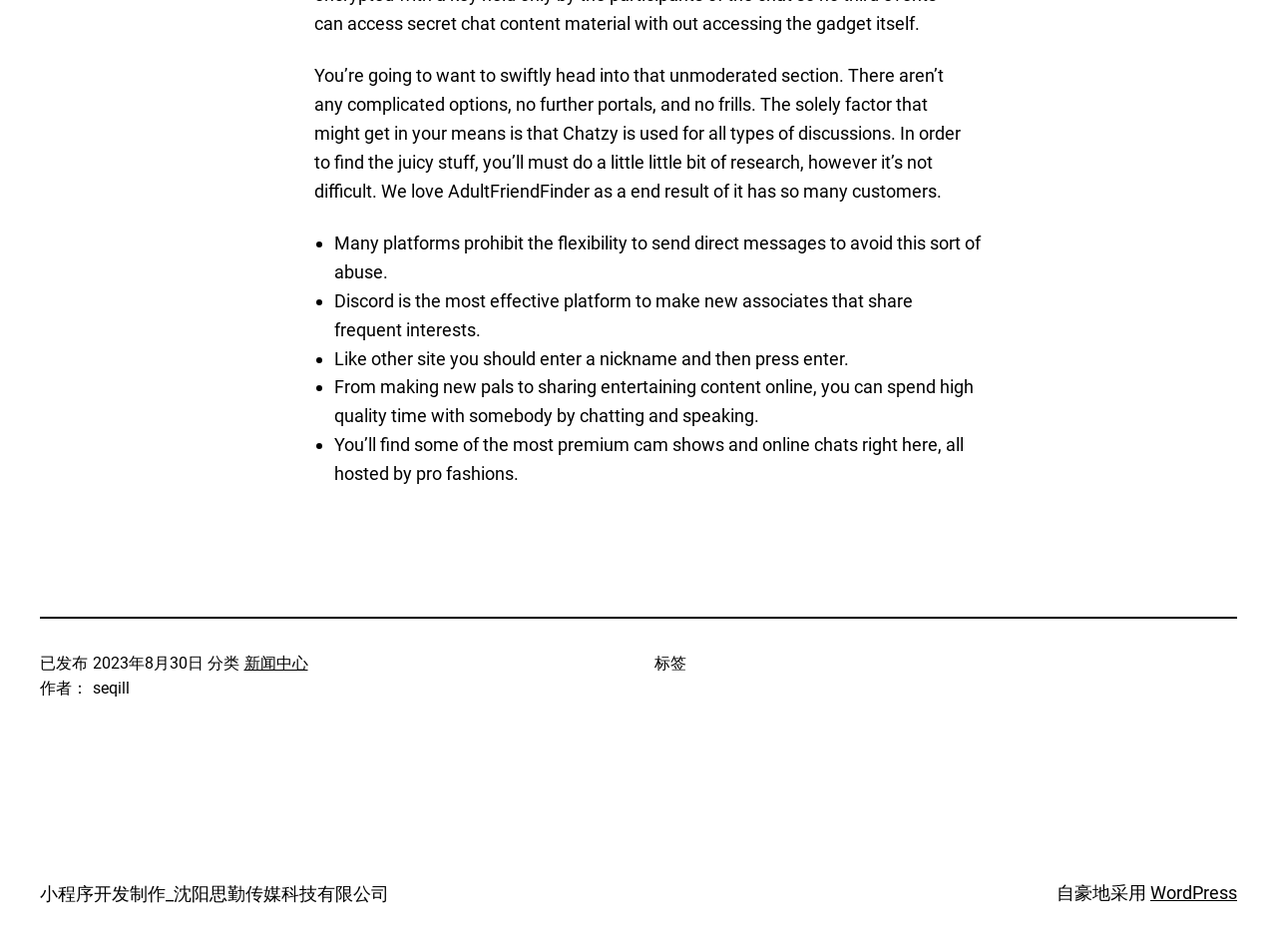Who is the author of this article?
Ensure your answer is thorough and detailed.

The author of this article is seqill, which can be found in the section below the horizontal separator, where it says '作者：seqill'.